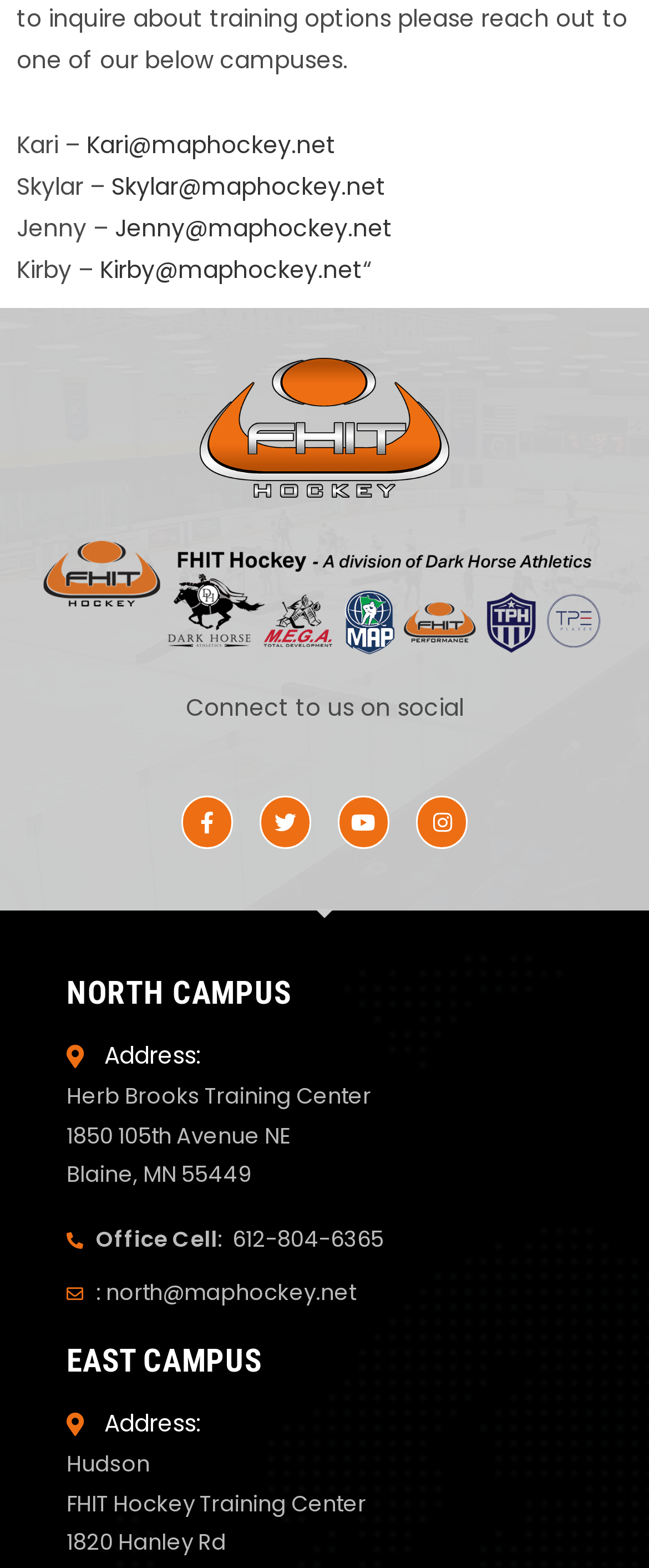Bounding box coordinates must be specified in the format (top-left x, top-left y, bottom-right x, bottom-right y). All values should be floating point numbers between 0 and 1. What are the bounding box coordinates of the UI element described as: Youtube

[0.521, 0.508, 0.6, 0.541]